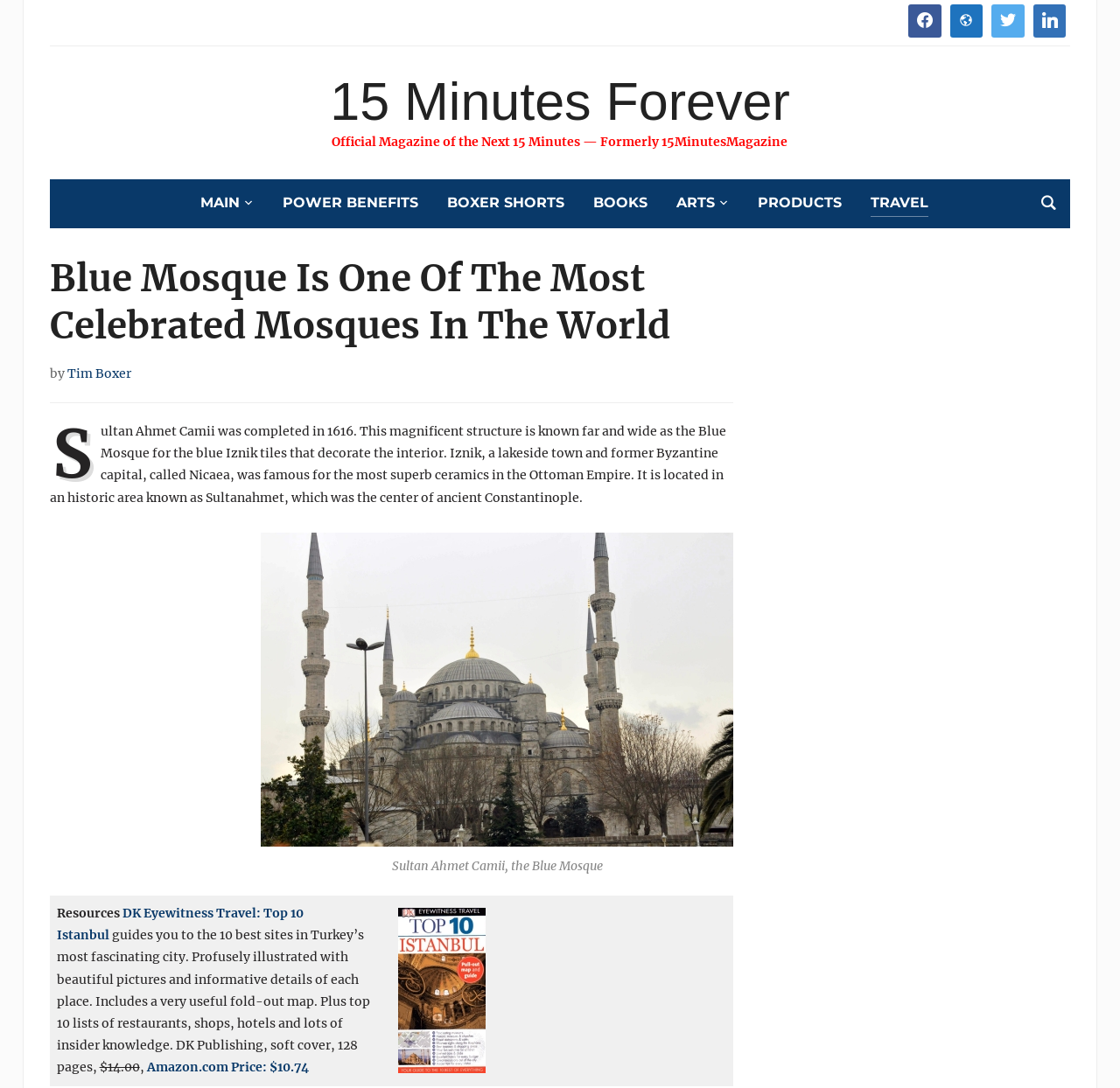Show the bounding box coordinates for the element that needs to be clicked to execute the following instruction: "Check the 'Our Calendar'". Provide the coordinates in the form of four float numbers between 0 and 1, i.e., [left, top, right, bottom].

None